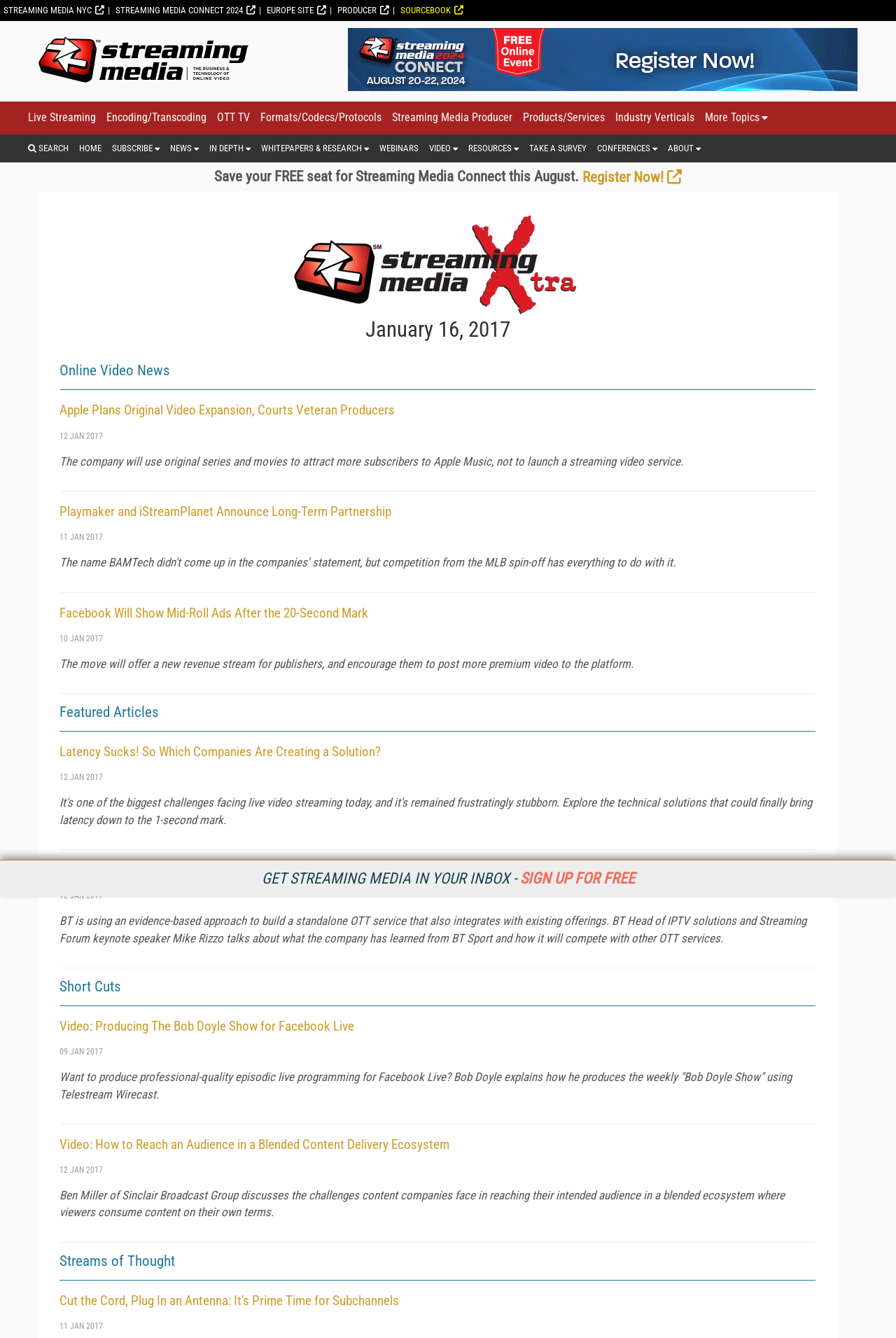Identify the bounding box coordinates for the element you need to click to achieve the following task: "Register Now for Streaming Media Connect". Provide the bounding box coordinates as four float numbers between 0 and 1, in the form [left, top, right, bottom].

[0.65, 0.126, 0.761, 0.139]